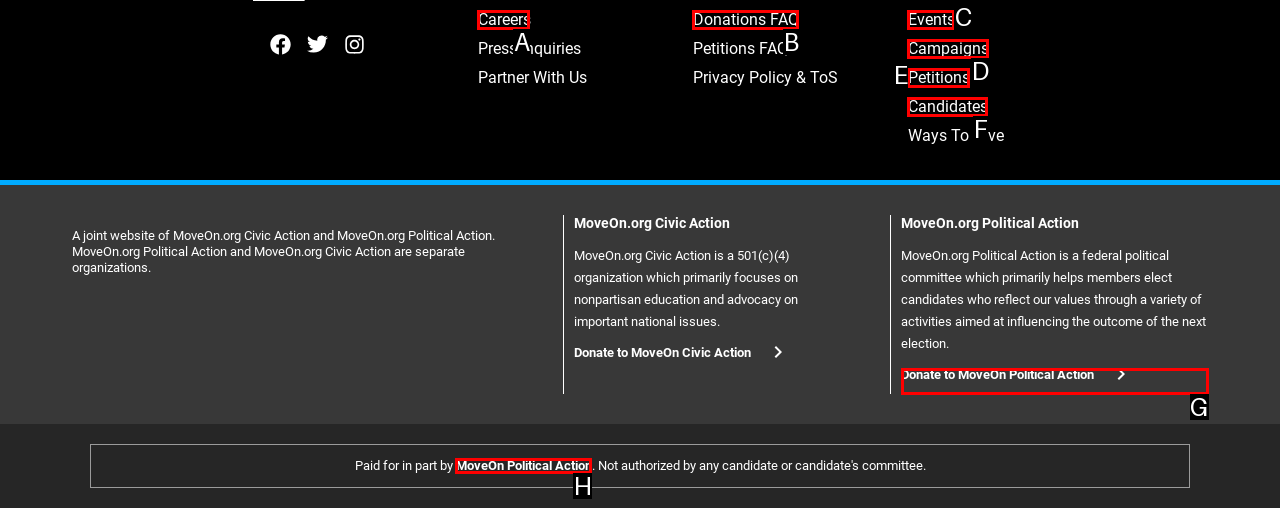For the instruction: Click the Careers link, which HTML element should be clicked?
Respond with the letter of the appropriate option from the choices given.

A